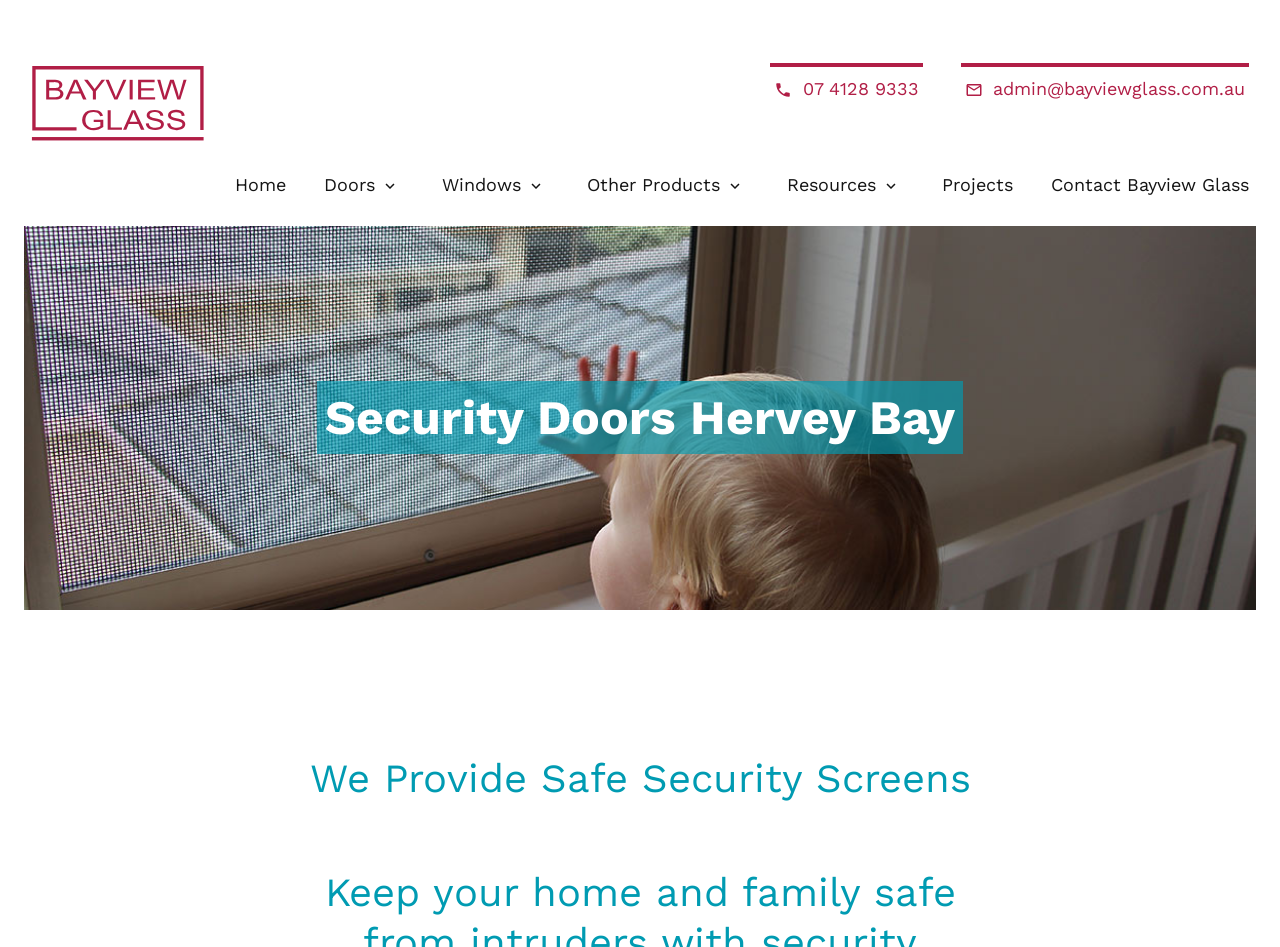Determine the bounding box coordinates for the area you should click to complete the following instruction: "Click the Bayview Glass logo".

[0.025, 0.07, 0.159, 0.148]